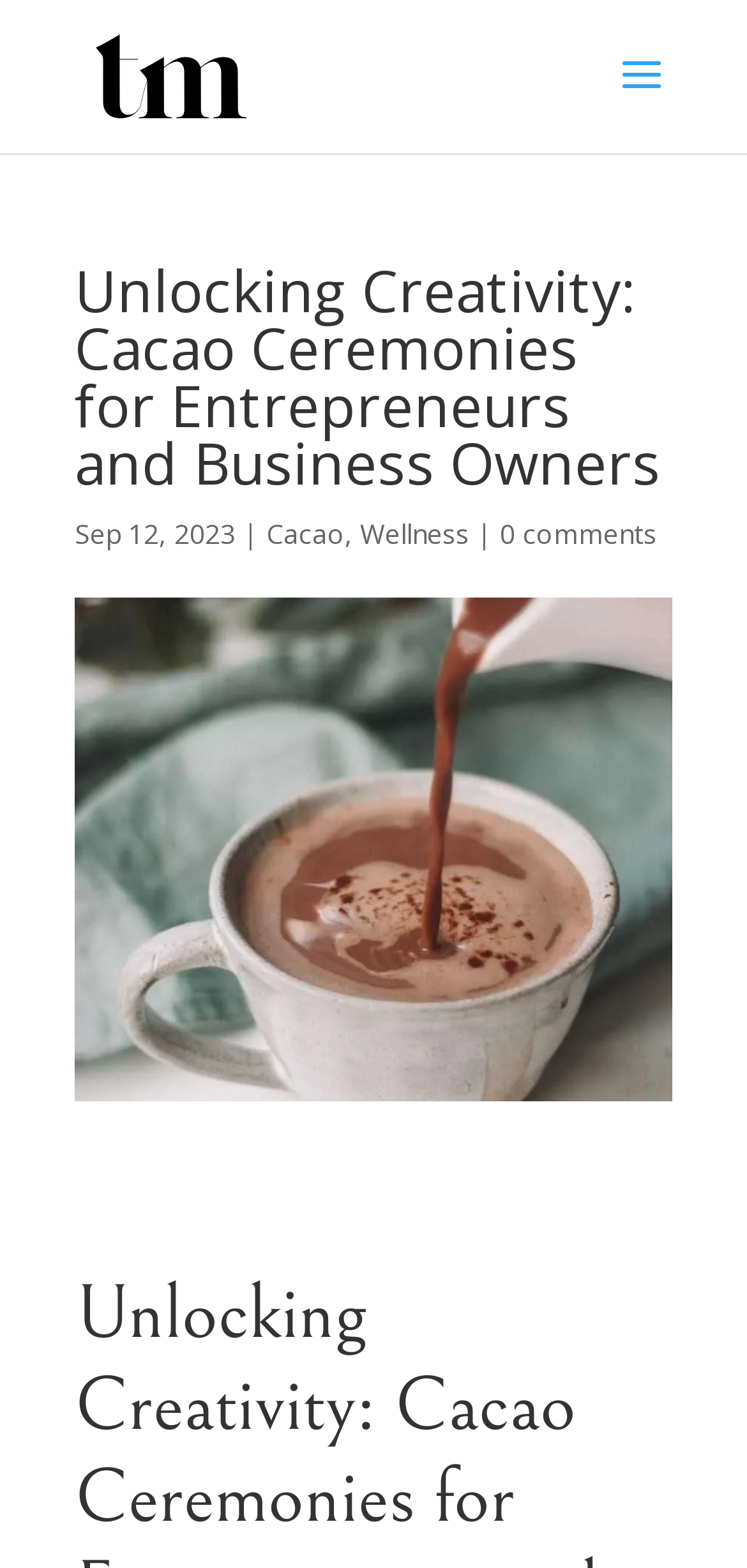Using the description: "alt="Toni-Marie | Marketing Consultant Melbourne"", identify the bounding box of the corresponding UI element in the screenshot.

[0.11, 0.035, 0.349, 0.058]